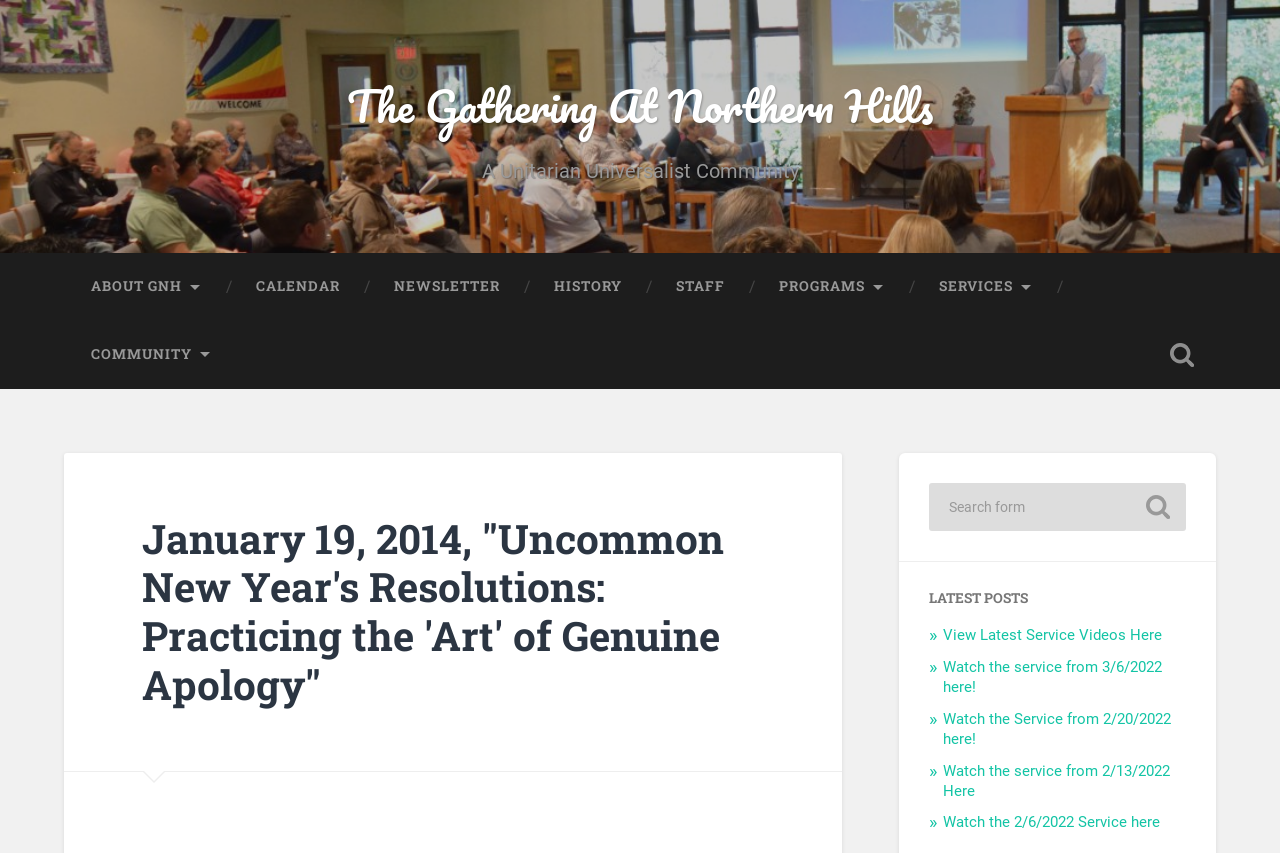Identify the bounding box of the UI component described as: "Toggle search field".

[0.897, 0.376, 0.95, 0.455]